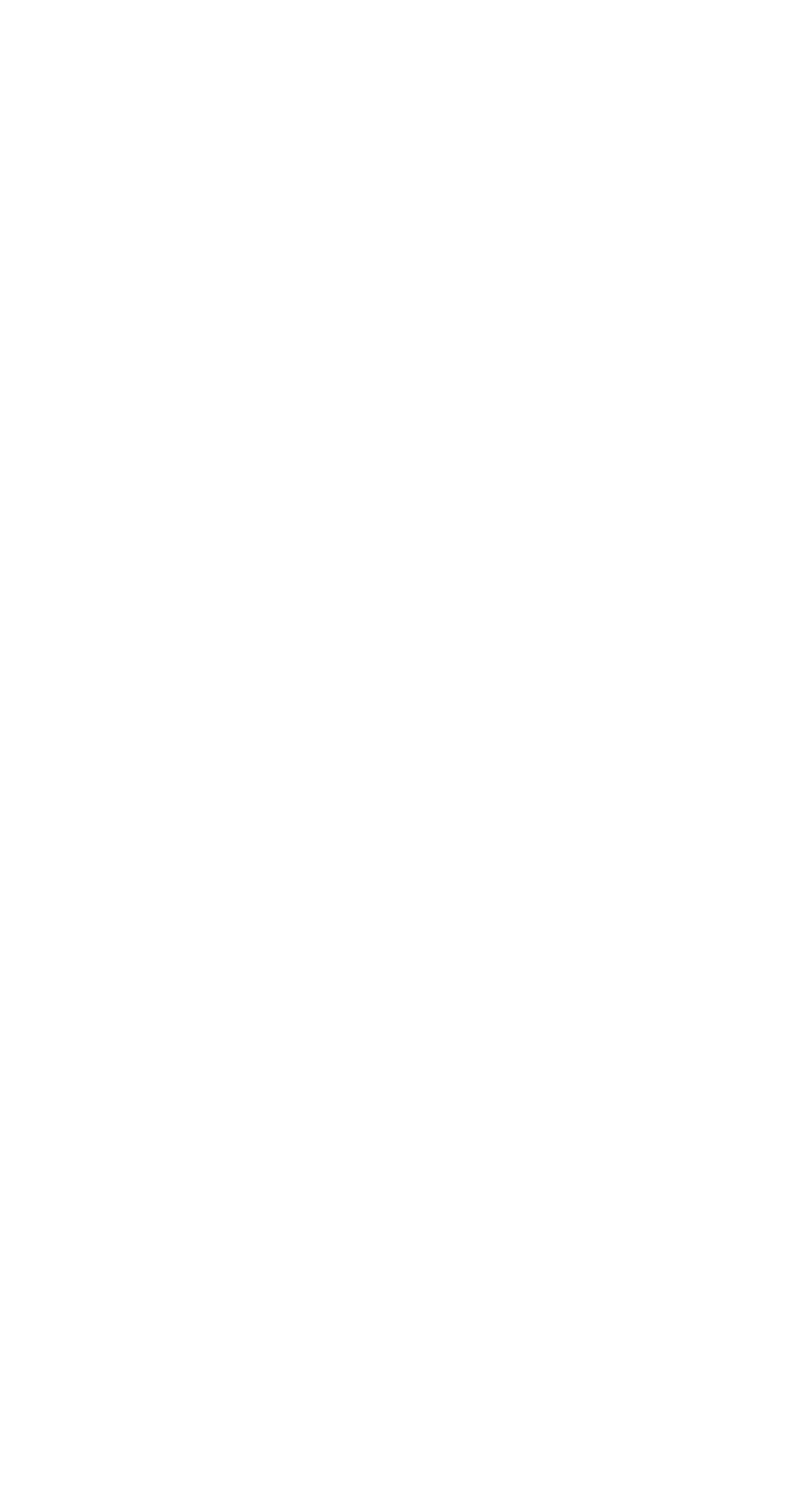Specify the bounding box coordinates of the area to click in order to execute this command: 'Learn about Surcharging & Dual Pricing'. The coordinates should consist of four float numbers ranging from 0 to 1, and should be formatted as [left, top, right, bottom].

[0.051, 0.01, 0.949, 0.037]